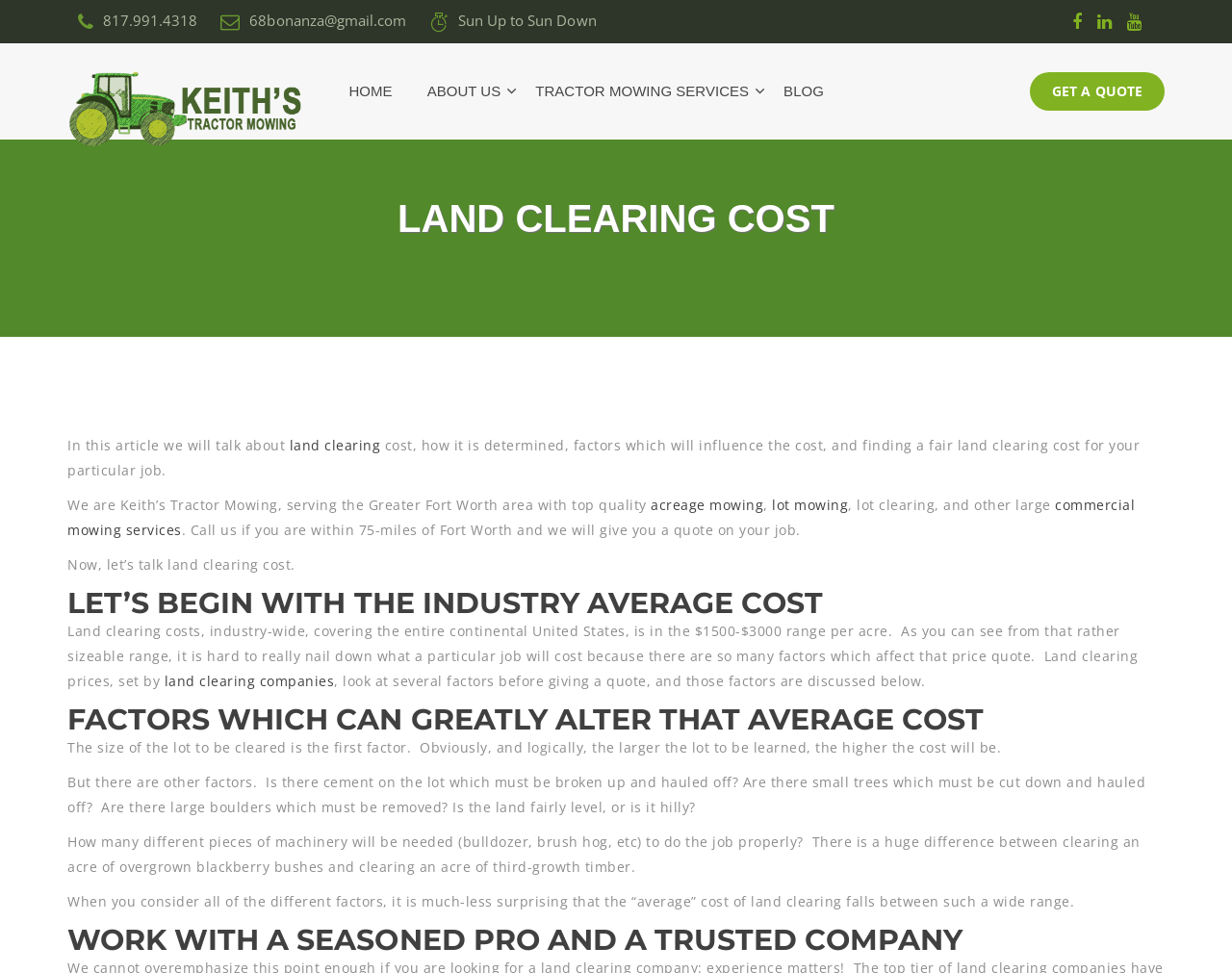Write a detailed summary of the webpage, including text, images, and layout.

This webpage is about land clearing cost, specifically discussing how it is determined, factors that influence the cost, and finding a fair land clearing cost for a particular job. 

At the top of the page, there is a navigation menu with links to "HOME", "ABOUT US", "TRACTOR MOWING SERVICES", "BLOG", and "GET A QUOTE". Below the navigation menu, there is a heading "LAND CLEARING COST" followed by a brief introduction to the topic. 

The main content of the page is divided into sections, each with a heading. The first section discusses the industry average cost of land clearing, which ranges from $1500 to $3000 per acre. The text explains that this range is due to various factors that affect the price quote. 

The second section lists factors that can greatly alter the average cost, including the size of the lot, the presence of obstacles like cement, trees, and boulders, and the type of machinery needed to do the job. 

Throughout the page, there are links to related topics, such as "land clearing", "acreage mowing", "lot mowing", and "commercial mowing services". There are also social media links at the top right corner of the page.